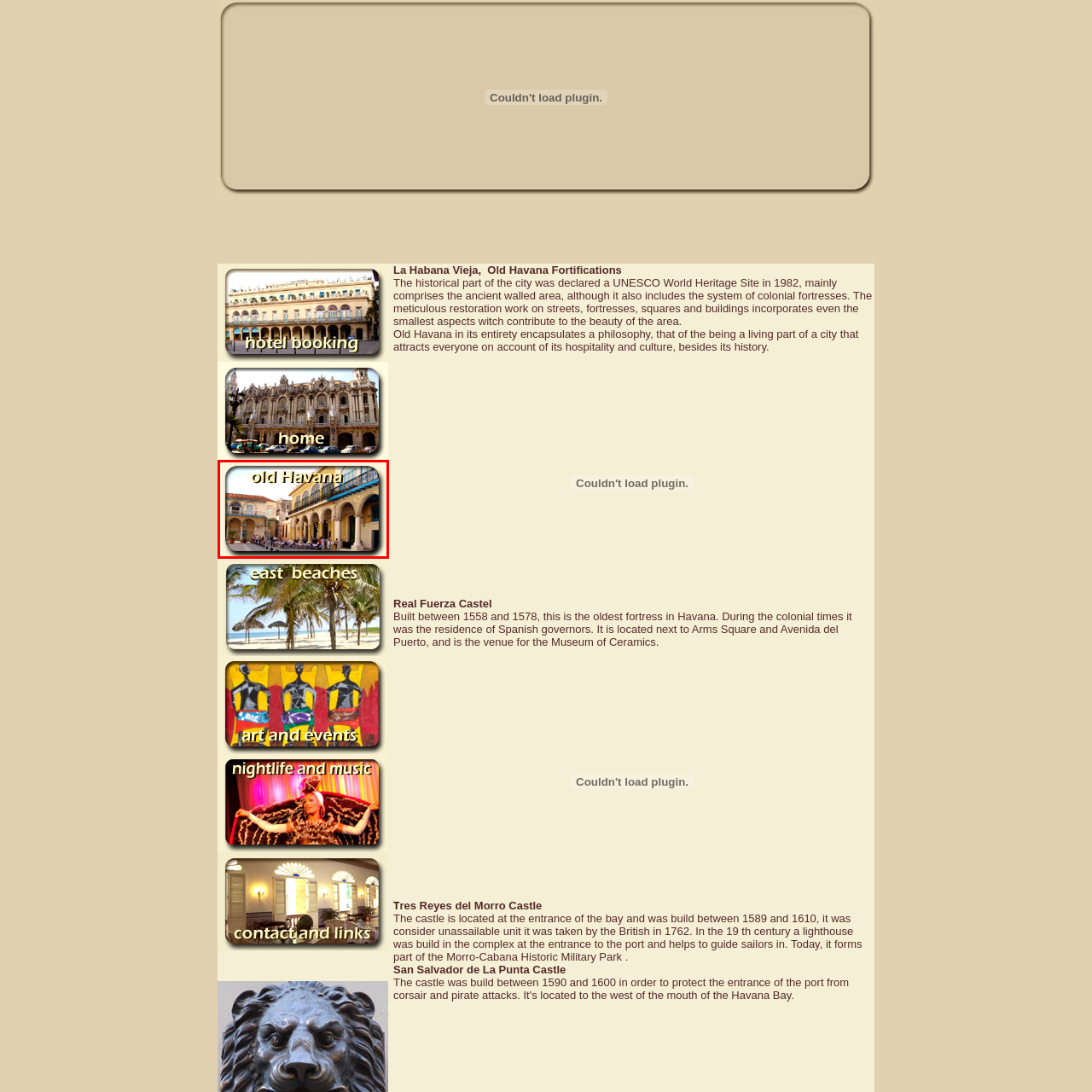What is the significance of Old Havana?
Direct your attention to the image enclosed by the red bounding box and provide a detailed answer to the question.

The caption states that the inscription 'old Havana' highlights the significance of this iconic destination as a center of history and tourism in Cuba, implying that Old Havana is a hub for both historical importance and tourist attractions.